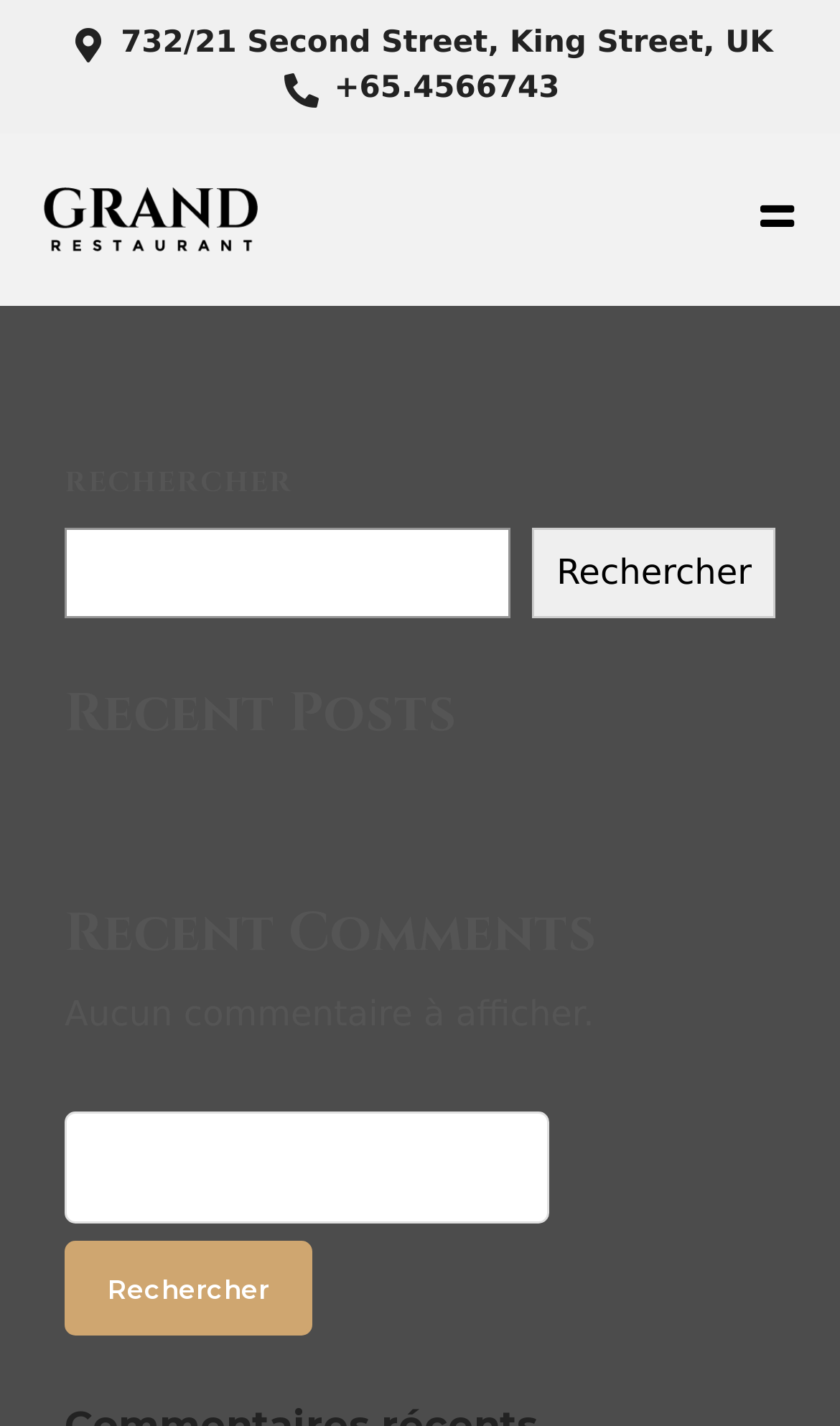From the element description: "parent_node: Archives", extract the bounding box coordinates of the UI element. The coordinates should be expressed as four float numbers between 0 and 1, in the order [left, top, right, bottom].

[0.892, 0.92, 0.956, 0.992]